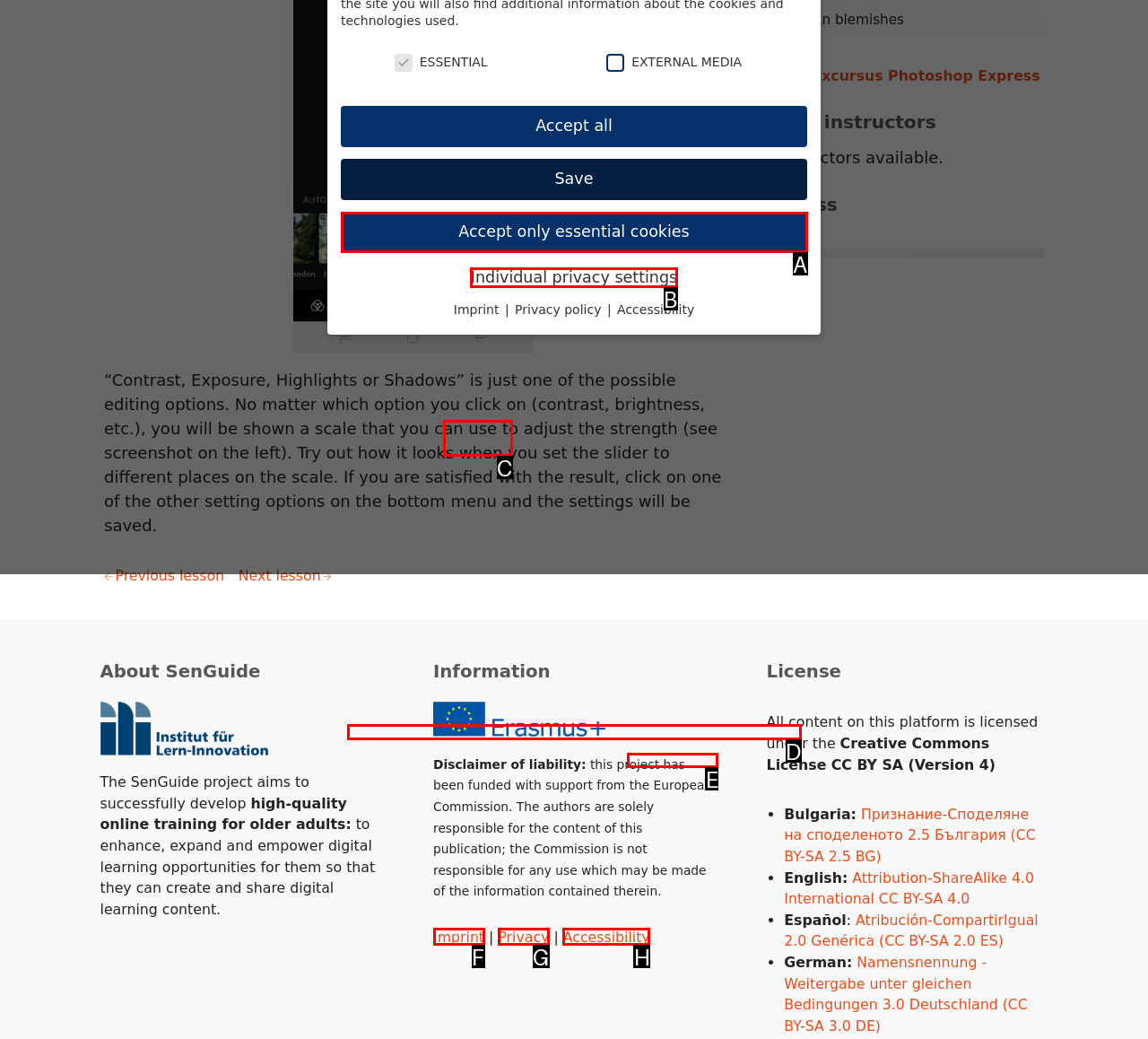Determine which HTML element matches the given description: Privacy. Provide the corresponding option's letter directly.

G